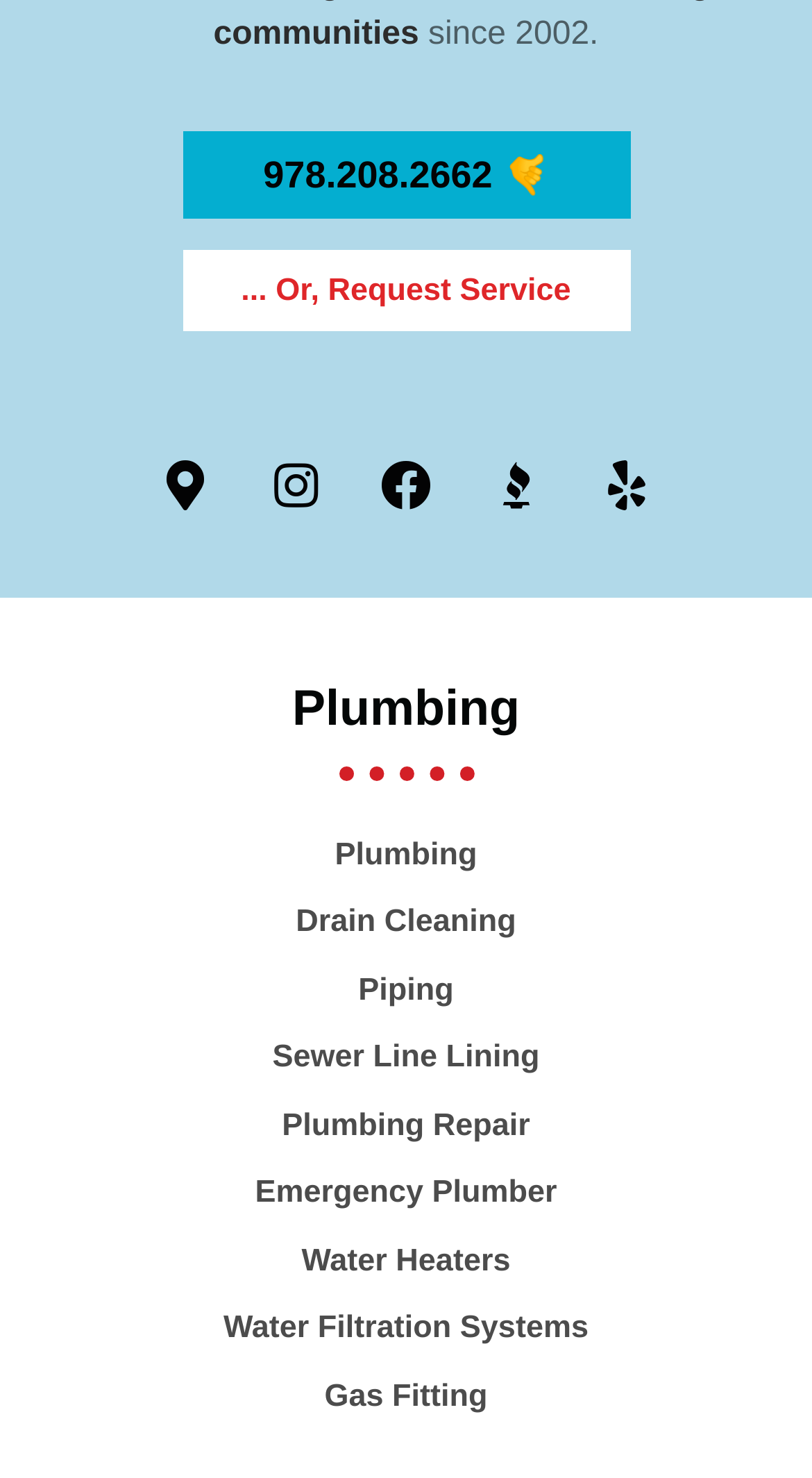What is the main category of services offered?
Answer the question with a detailed and thorough explanation.

I found the main category of services offered by looking at the heading element with the text 'Plumbing' which is located near the middle of the page.